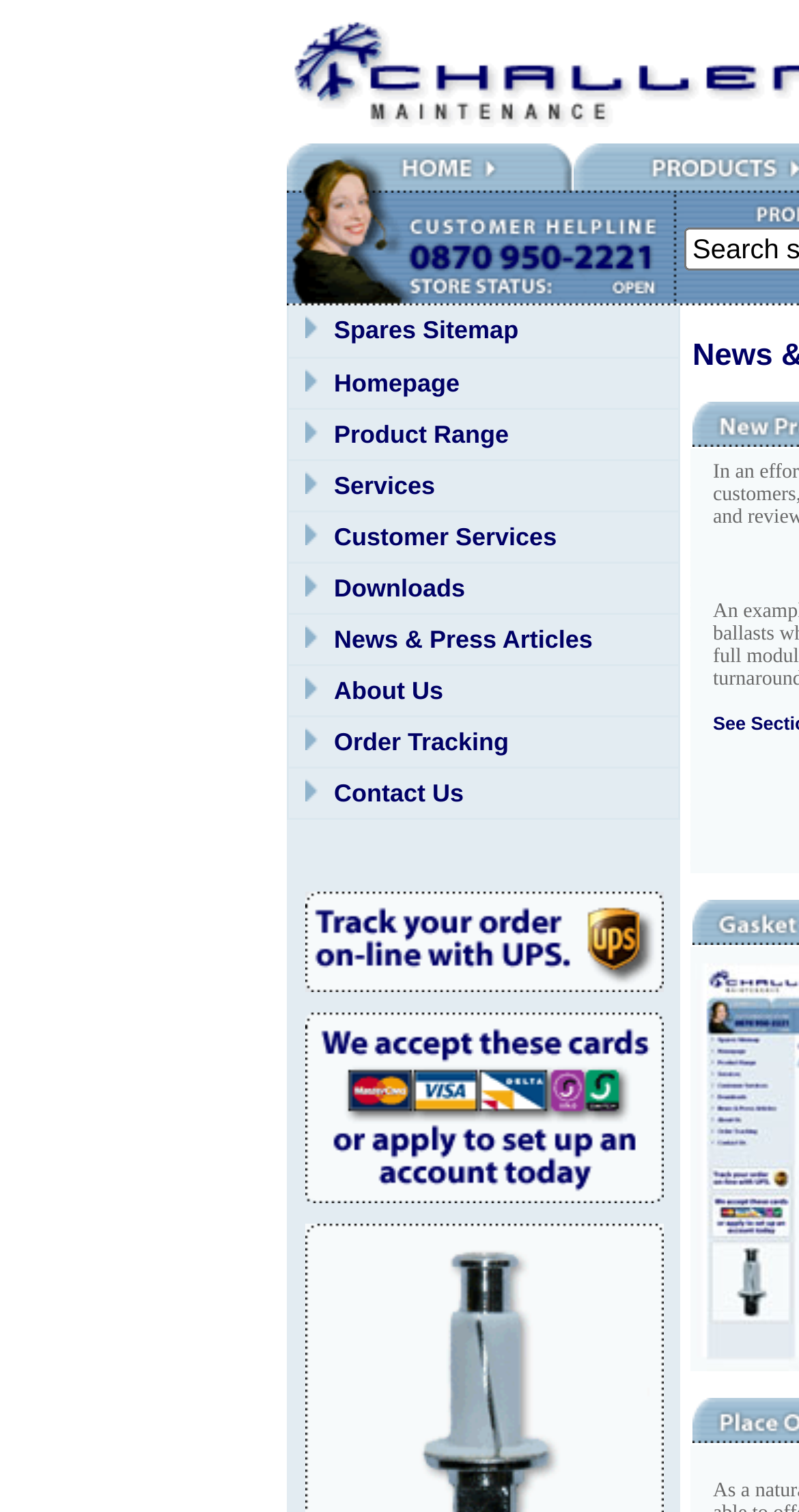Using the webpage screenshot, locate the HTML element that fits the following description and provide its bounding box: "title="Home"".

[0.359, 0.117, 0.718, 0.13]